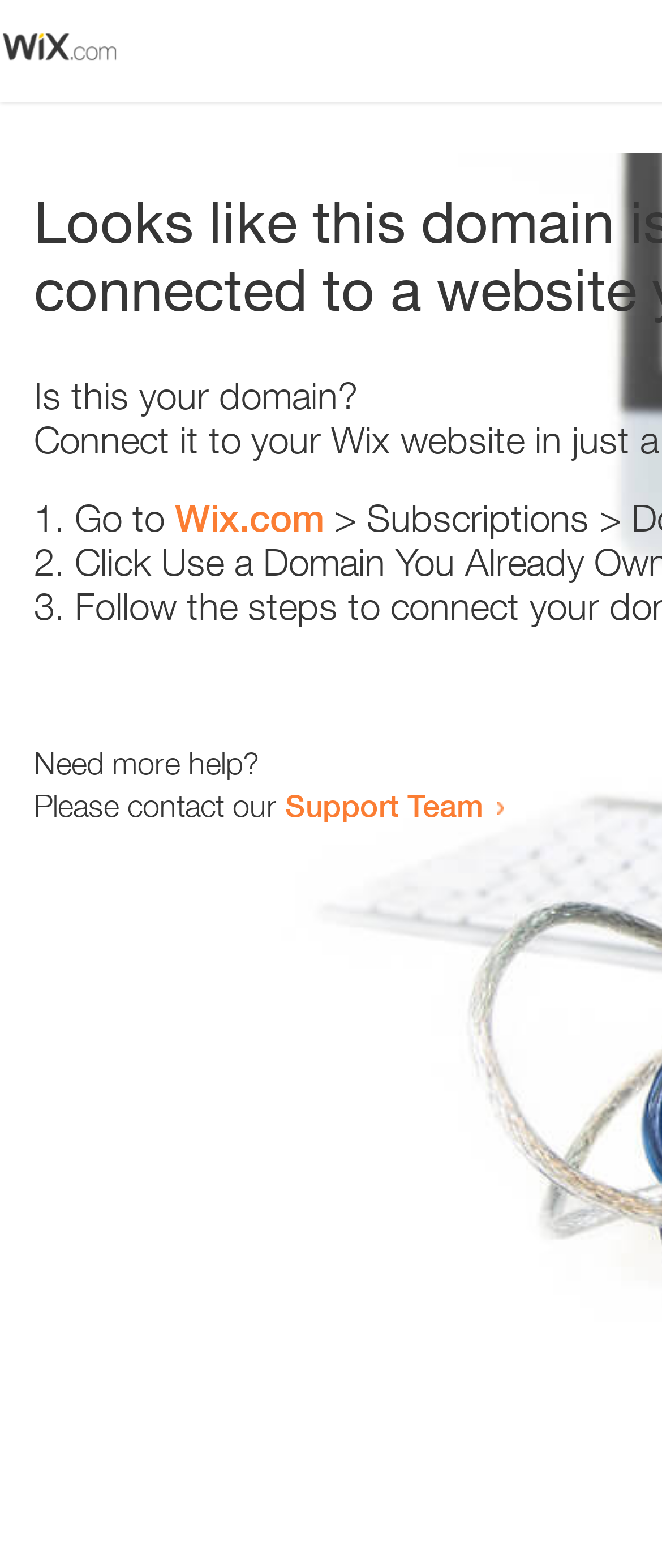Answer the following query concisely with a single word or phrase:
How many list markers are present?

3